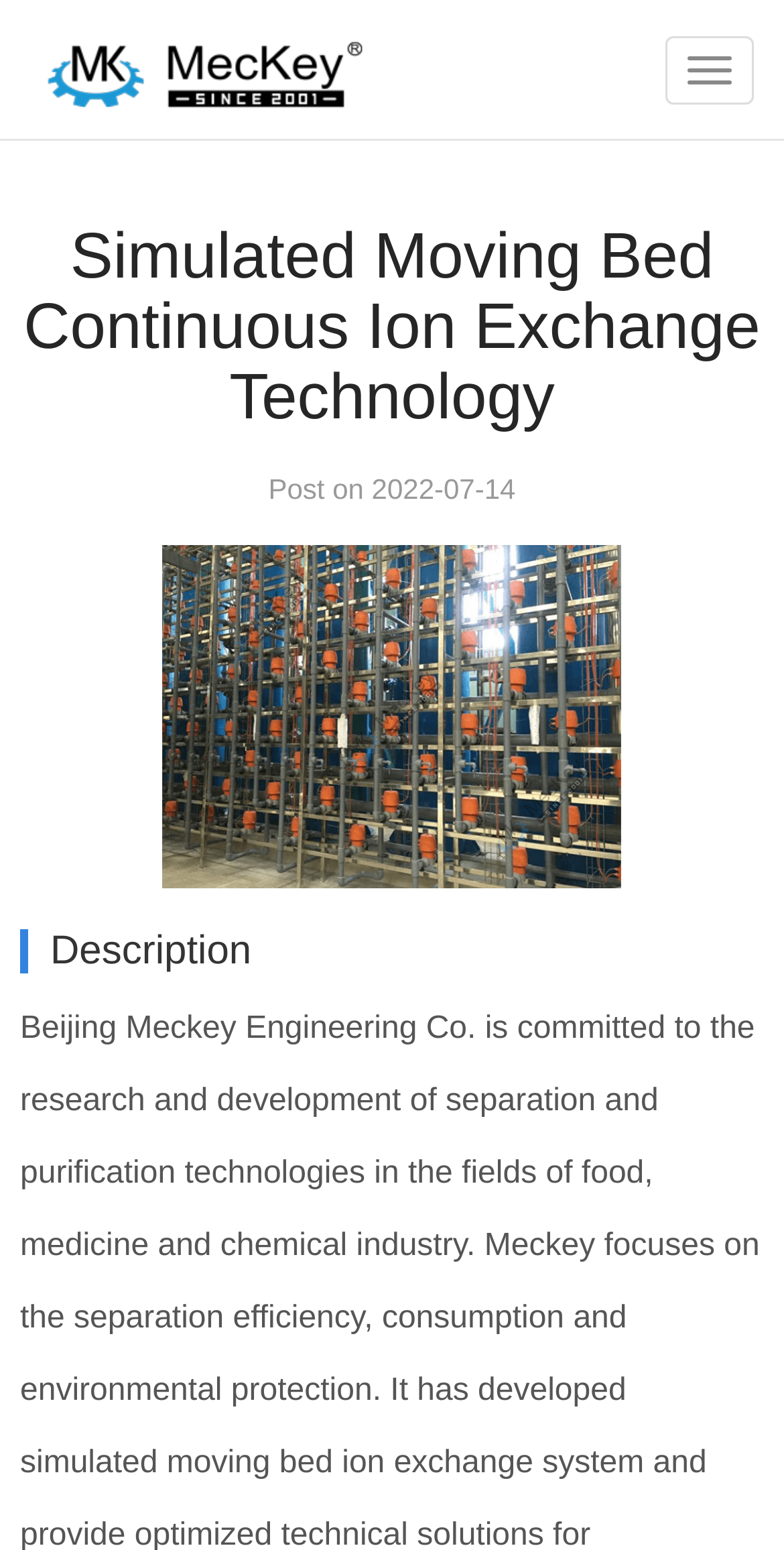What is the section title below the post date?
Please answer the question with a detailed response using the information from the screenshot.

I looked at the heading elements on the page and found that the one below the post date is titled 'Description'.